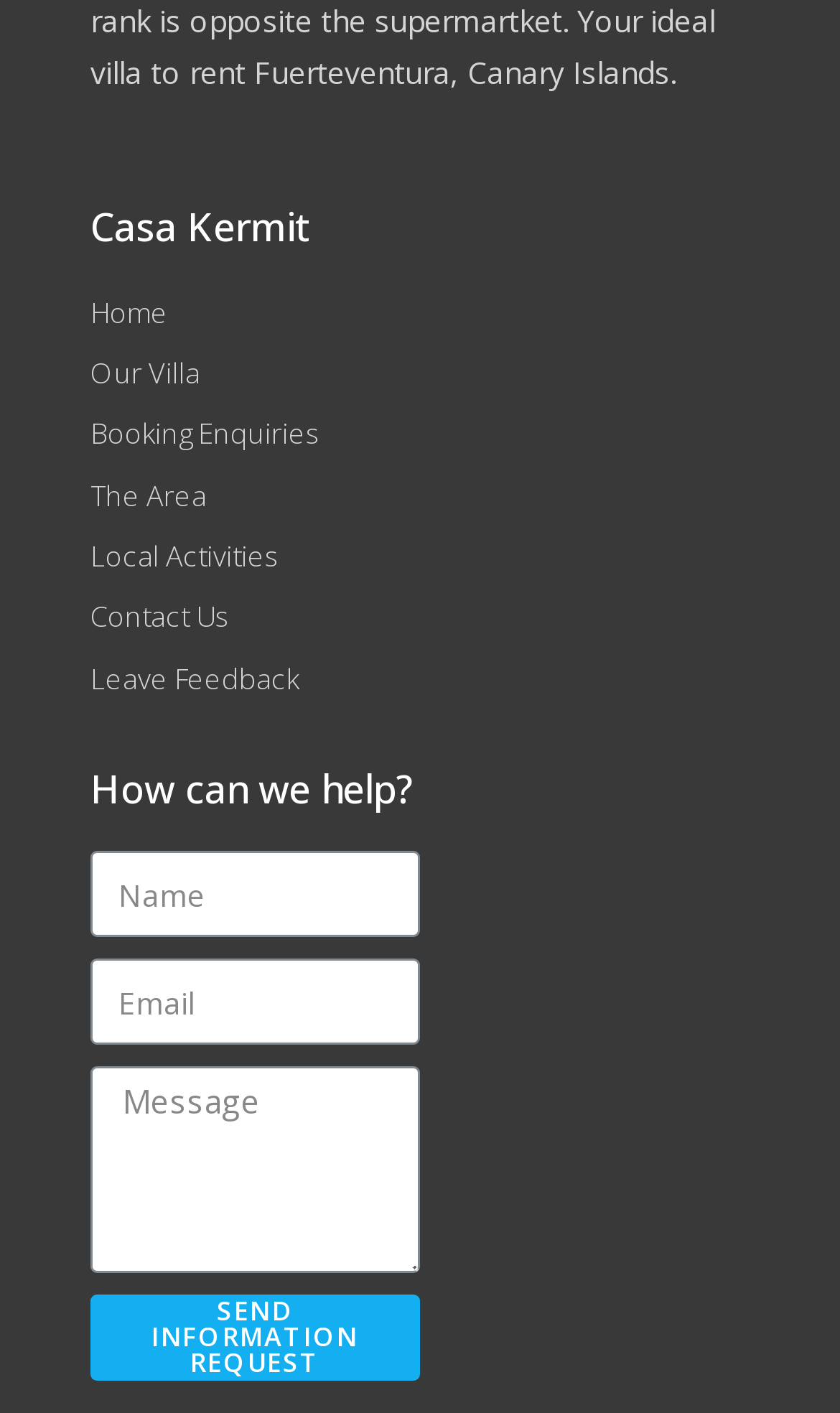Identify the bounding box coordinates of the region that should be clicked to execute the following instruction: "Click on Home".

[0.108, 0.204, 0.5, 0.239]